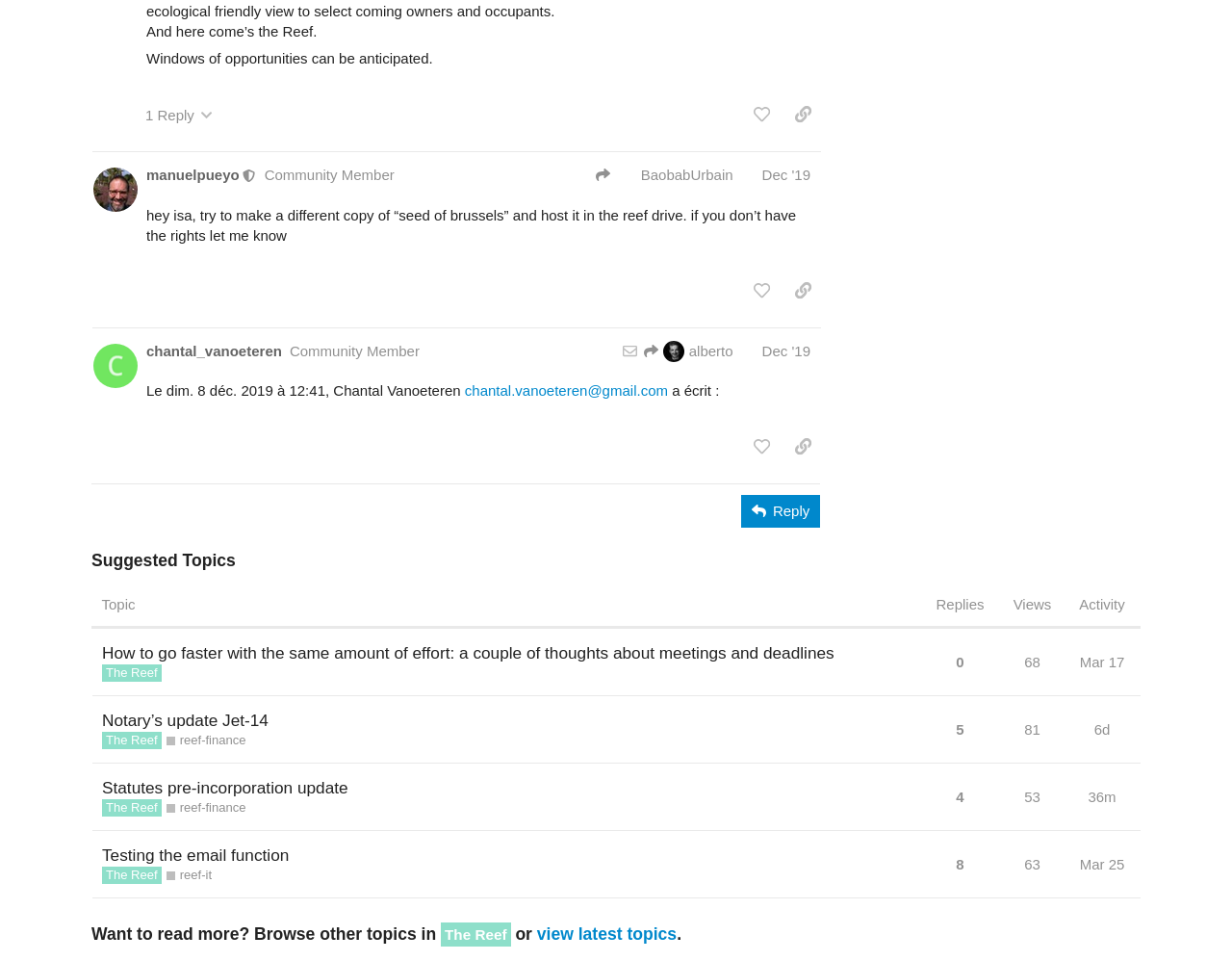Please answer the following question using a single word or phrase: 
How many views does the topic 'How to go faster with the same amount of effort' have?

68